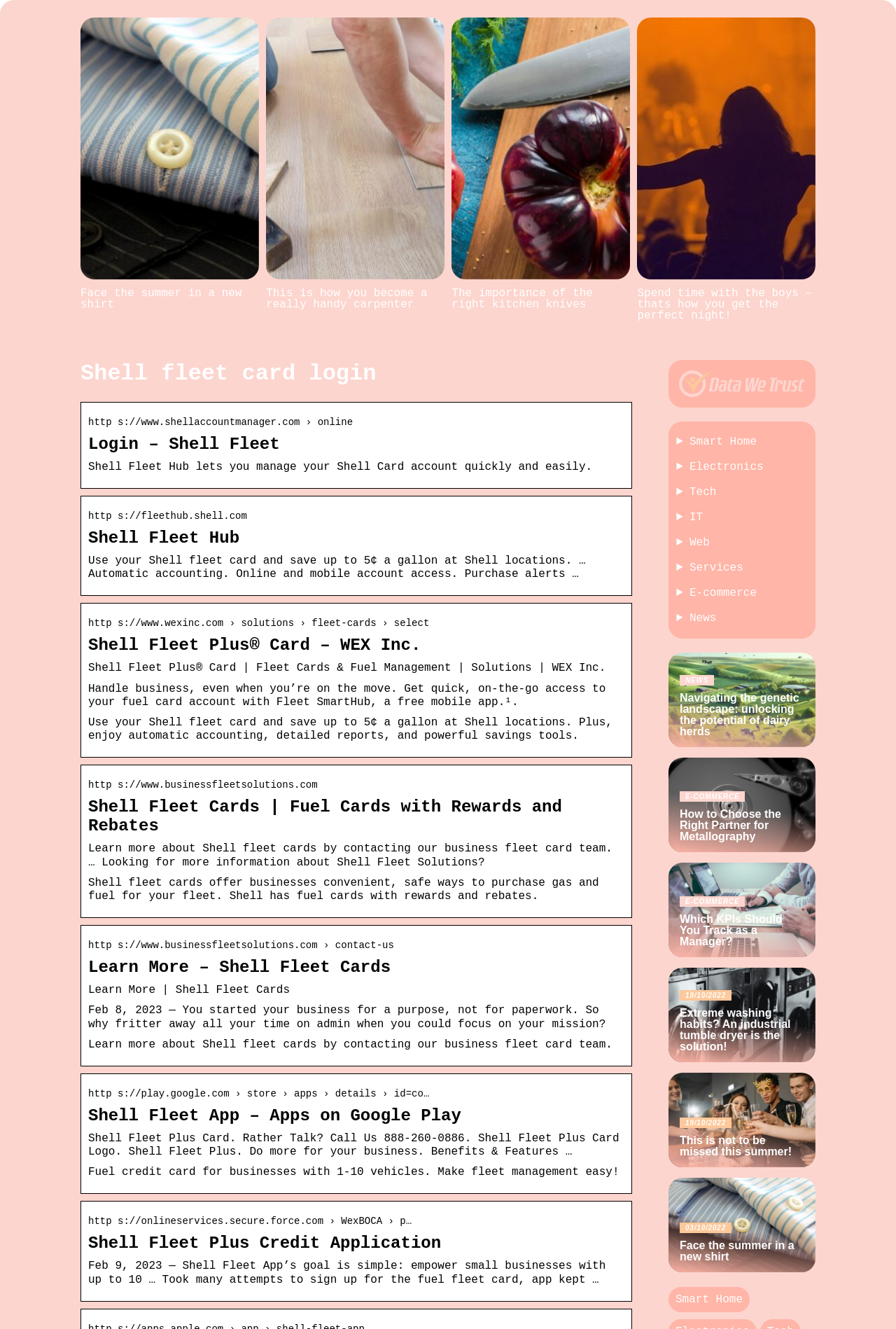Please predict the bounding box coordinates of the element's region where a click is necessary to complete the following instruction: "Download Shell Fleet App". The coordinates should be represented by four float numbers between 0 and 1, i.e., [left, top, right, bottom].

[0.098, 0.832, 0.696, 0.847]